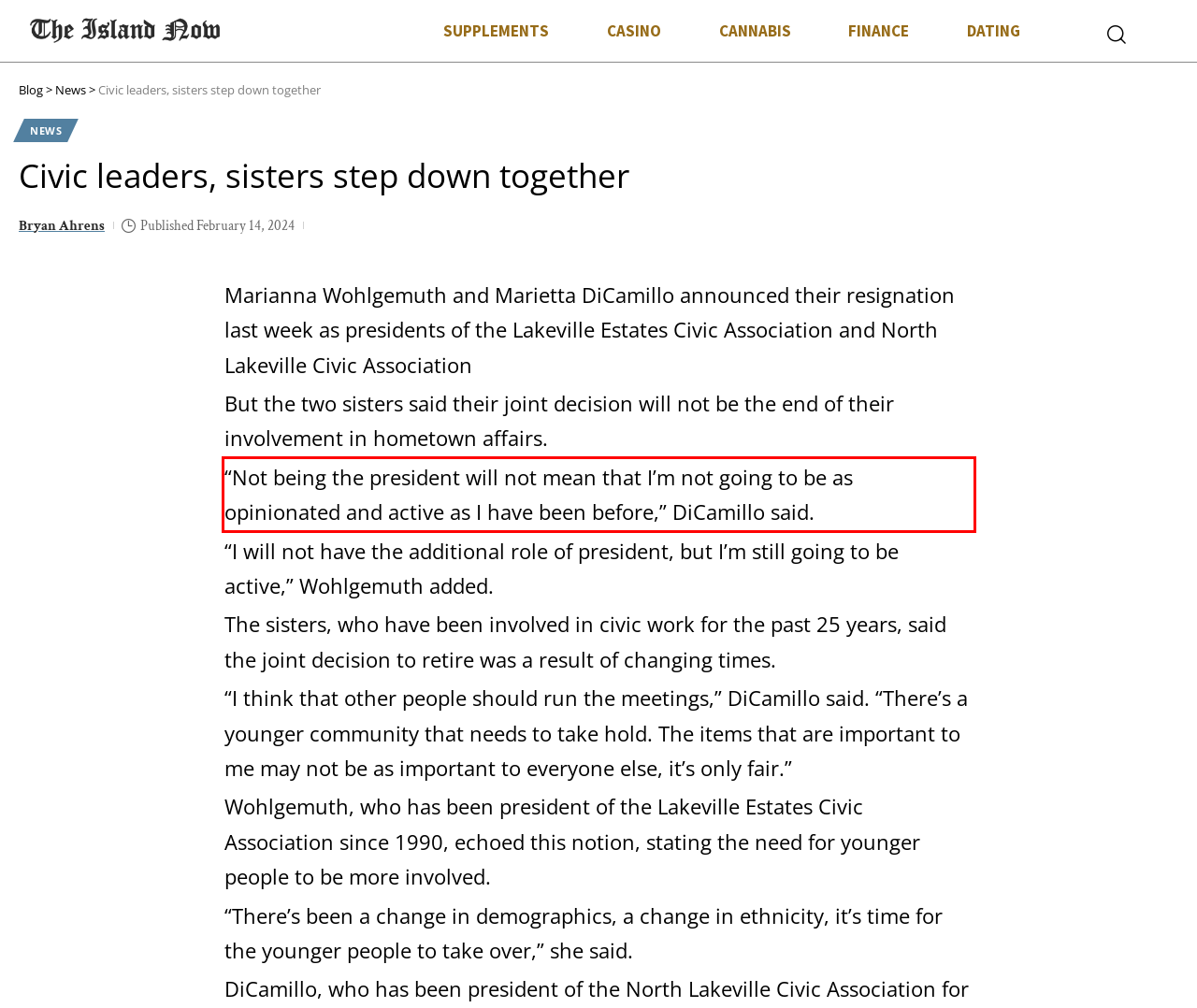Please identify the text within the red rectangular bounding box in the provided webpage screenshot.

“Not being the president will not mean that I’m not going to be as opinionated and active as I have been before,” DiCamillo said.